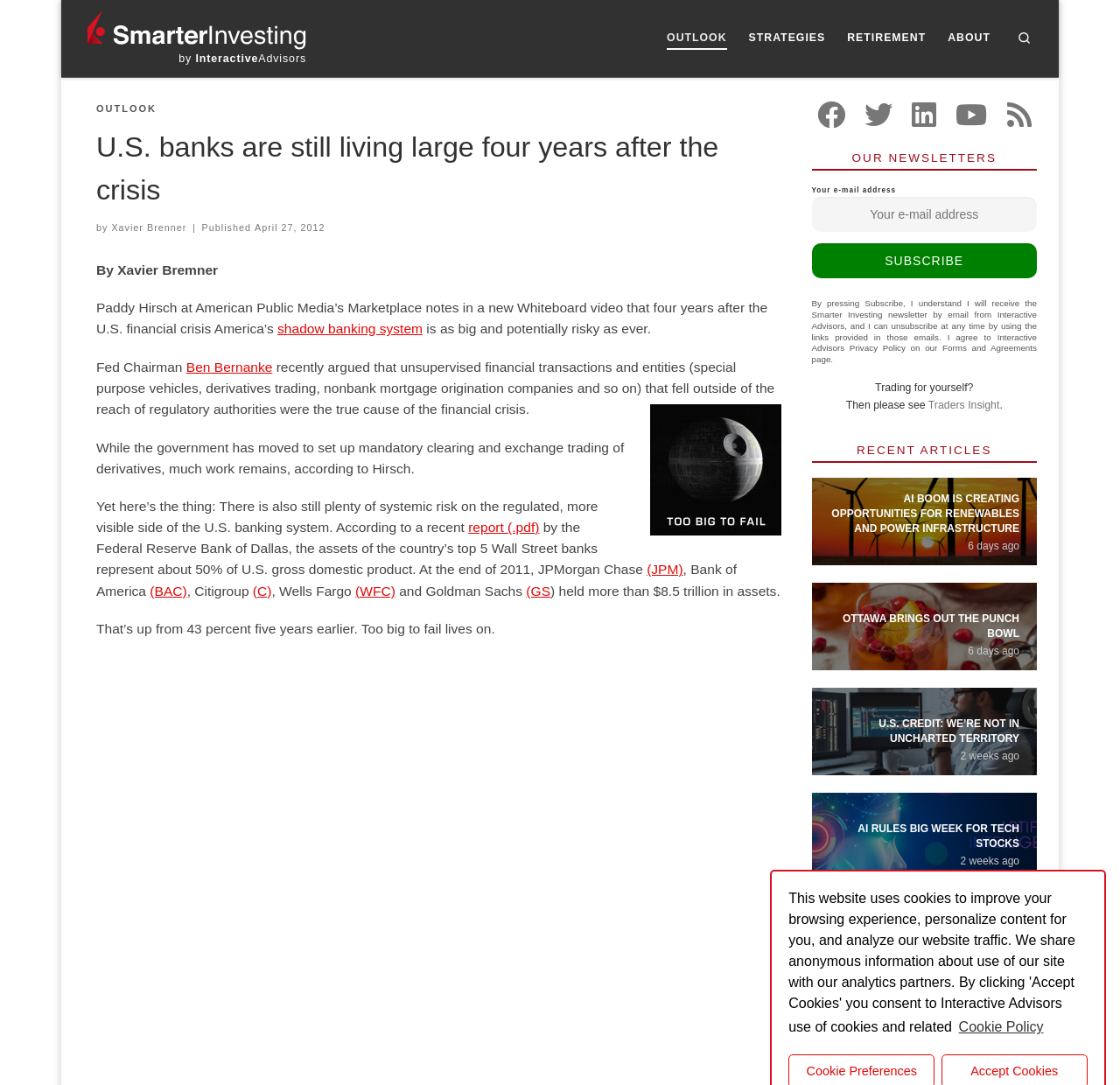Locate the bounding box coordinates of the segment that needs to be clicked to meet this instruction: "Go to the online shop".

None